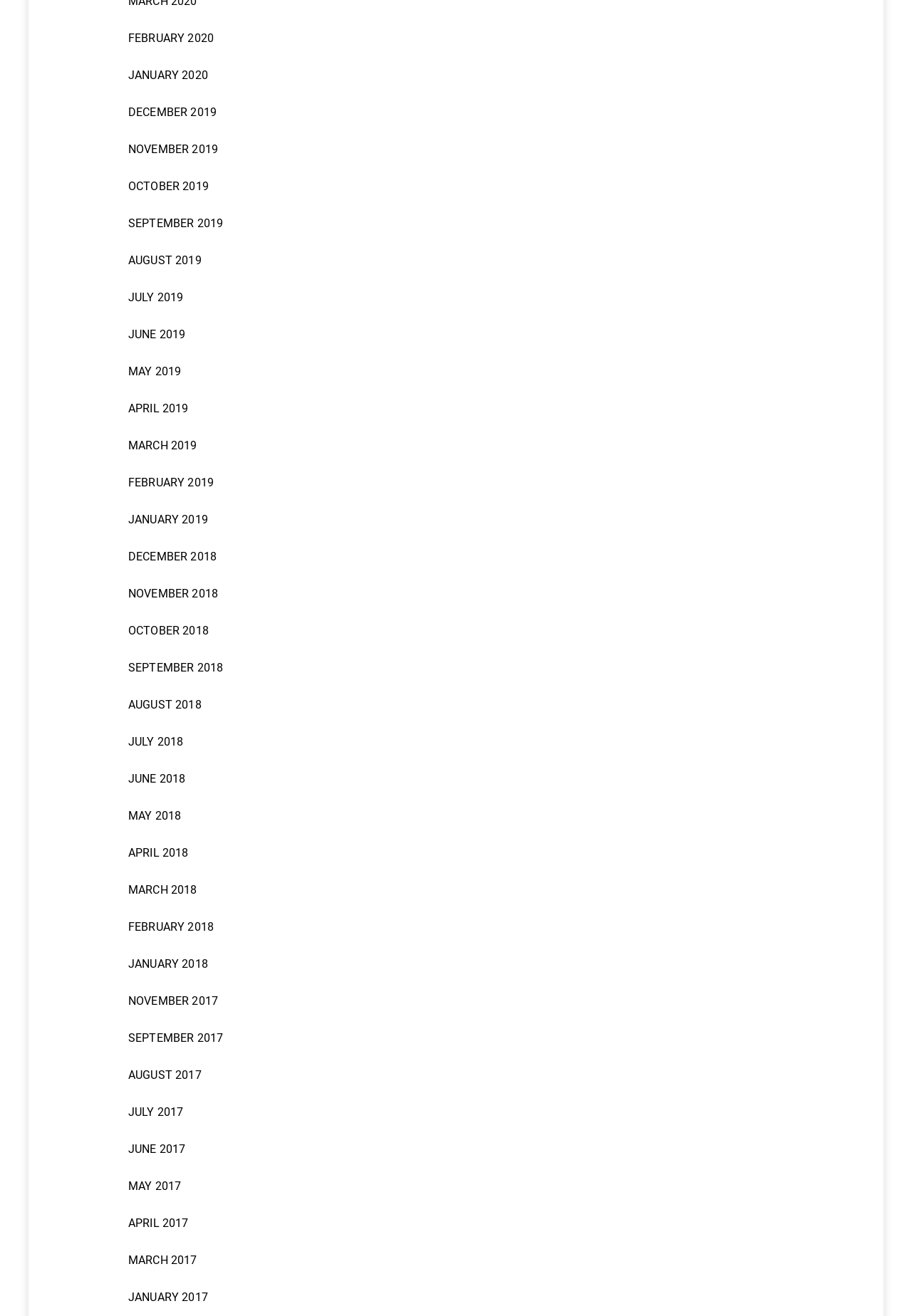Determine the coordinates of the bounding box that should be clicked to complete the instruction: "view february 2020". The coordinates should be represented by four float numbers between 0 and 1: [left, top, right, bottom].

[0.125, 0.015, 0.875, 0.043]